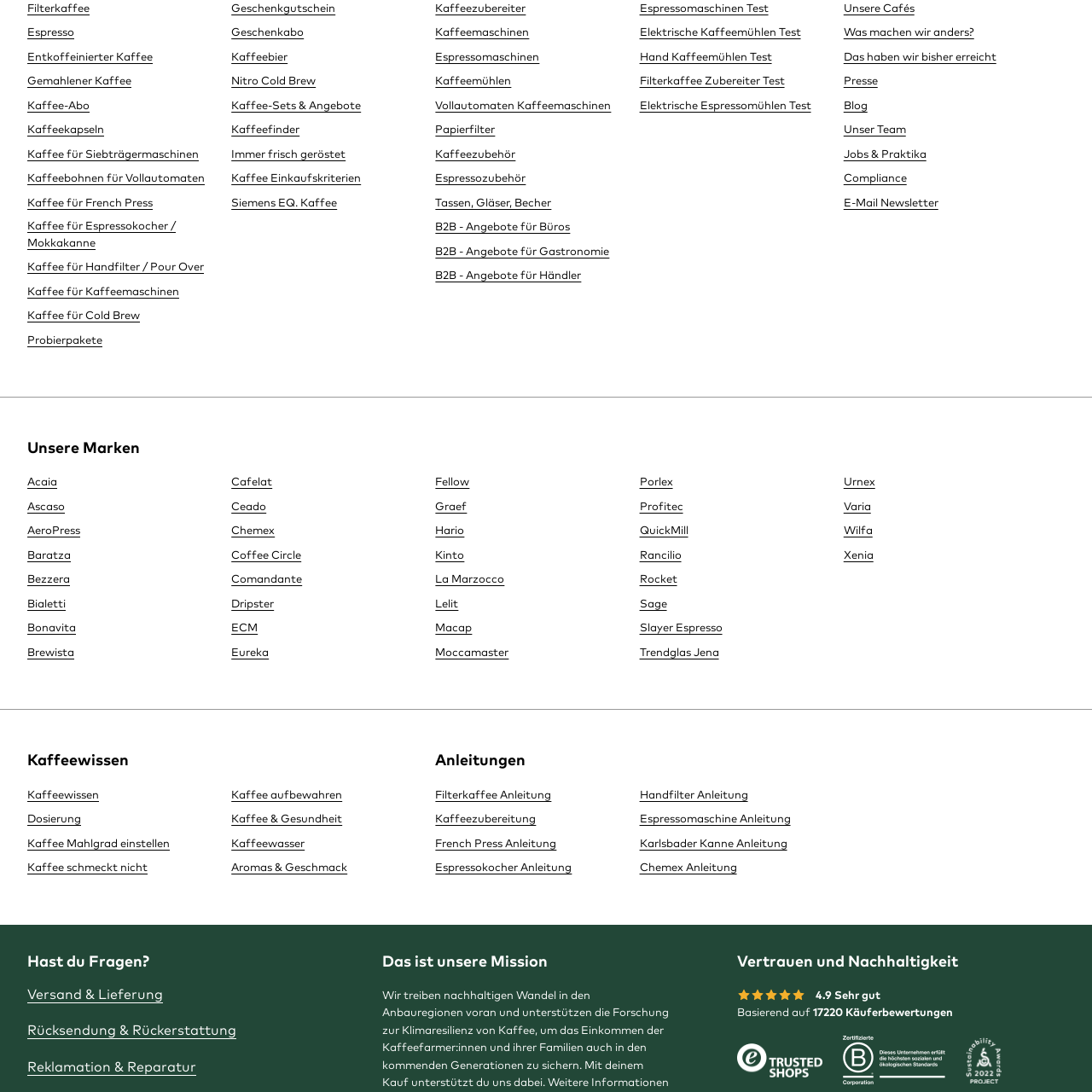Please provide a comprehensive answer to the question below using the information from the image: What is the purpose of the 'Espressomaschinen Test' link?

The 'Espressomaschinen Test' link likely leads to a page that provides reviews, comparisons, or tests of espresso machines, helping users make informed purchasing decisions or learn more about these products.